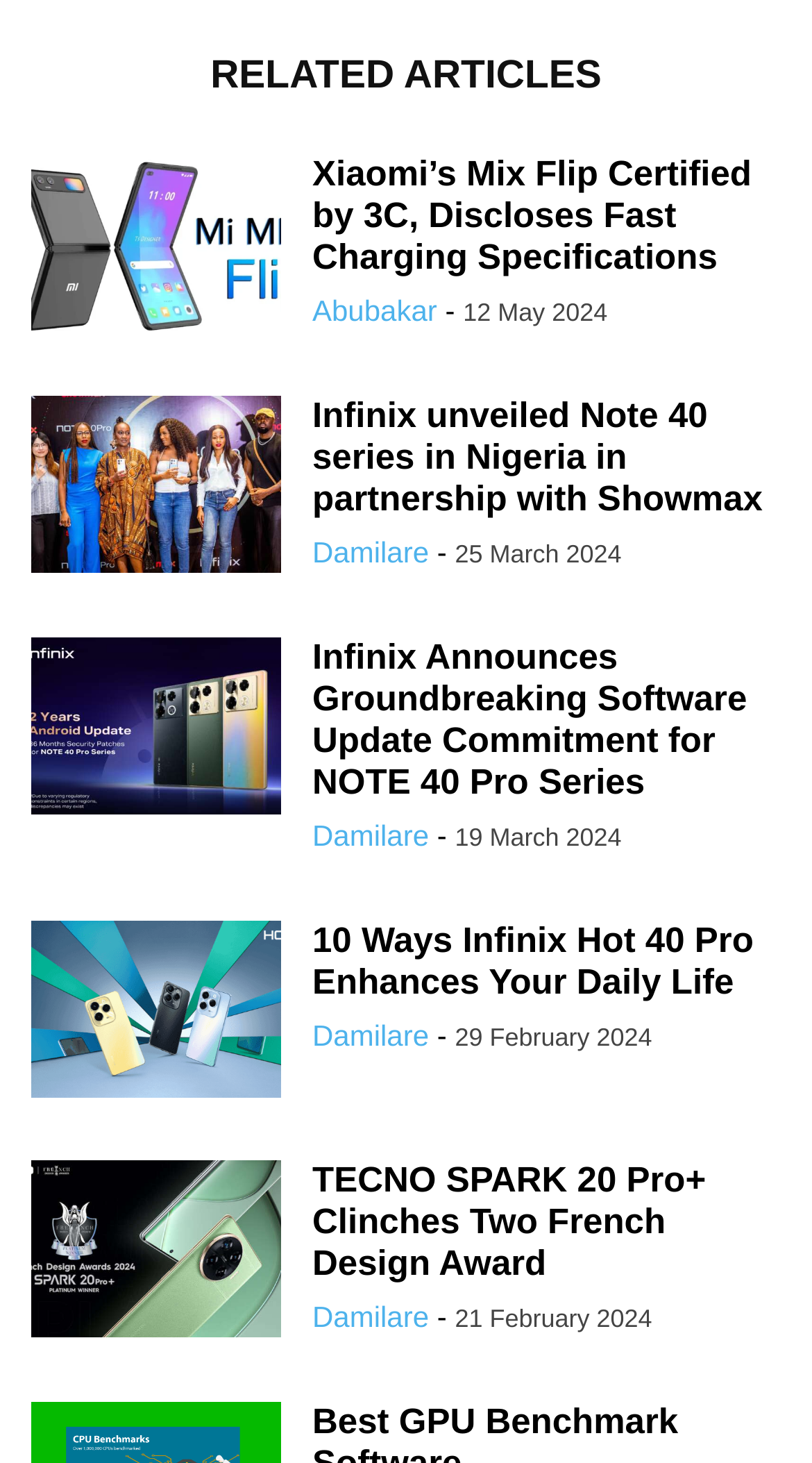Kindly determine the bounding box coordinates of the area that needs to be clicked to fulfill this instruction: "View the news about 'TECNO SPARK 20 Pro+ Clinches Two French Design Award'".

[0.038, 0.793, 0.346, 0.92]